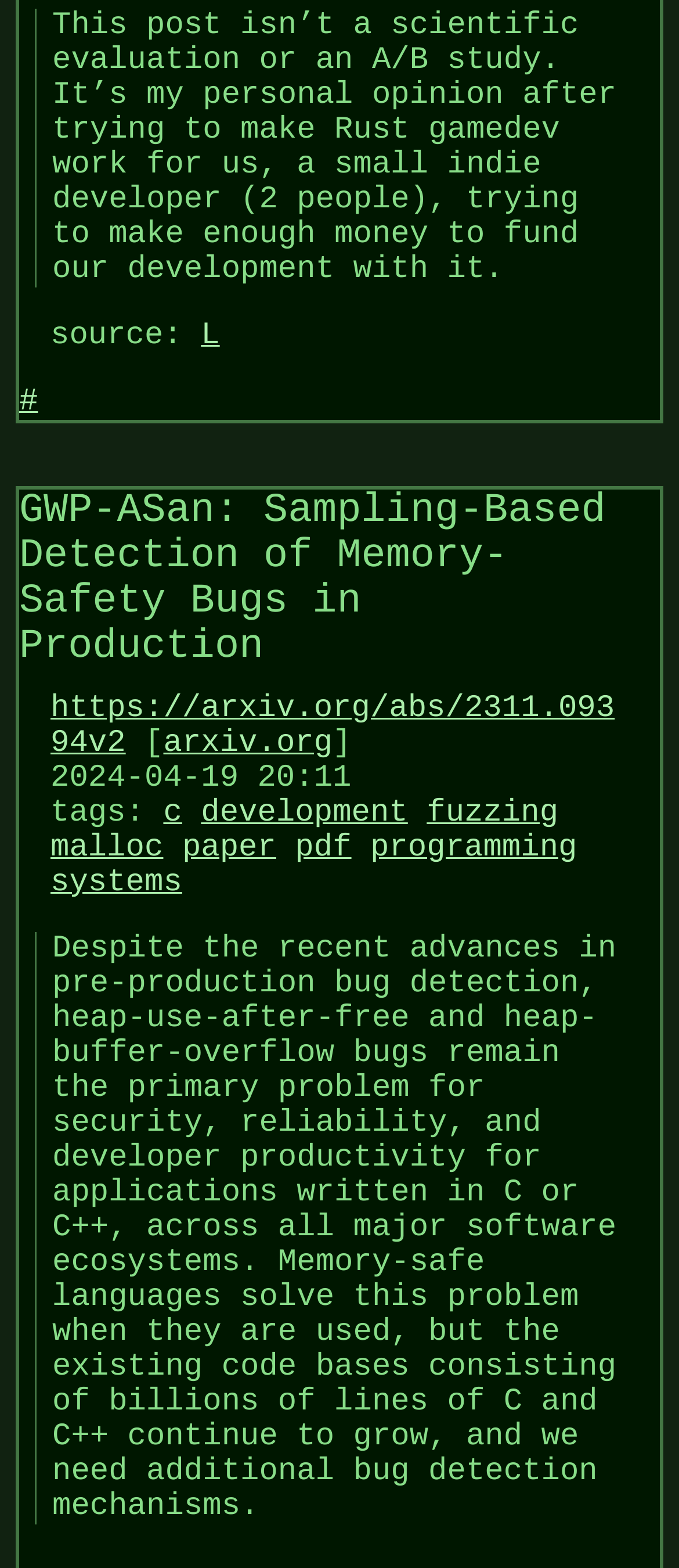What is the date of the post?
Please provide a single word or phrase in response based on the screenshot.

2024-04-19 20:11